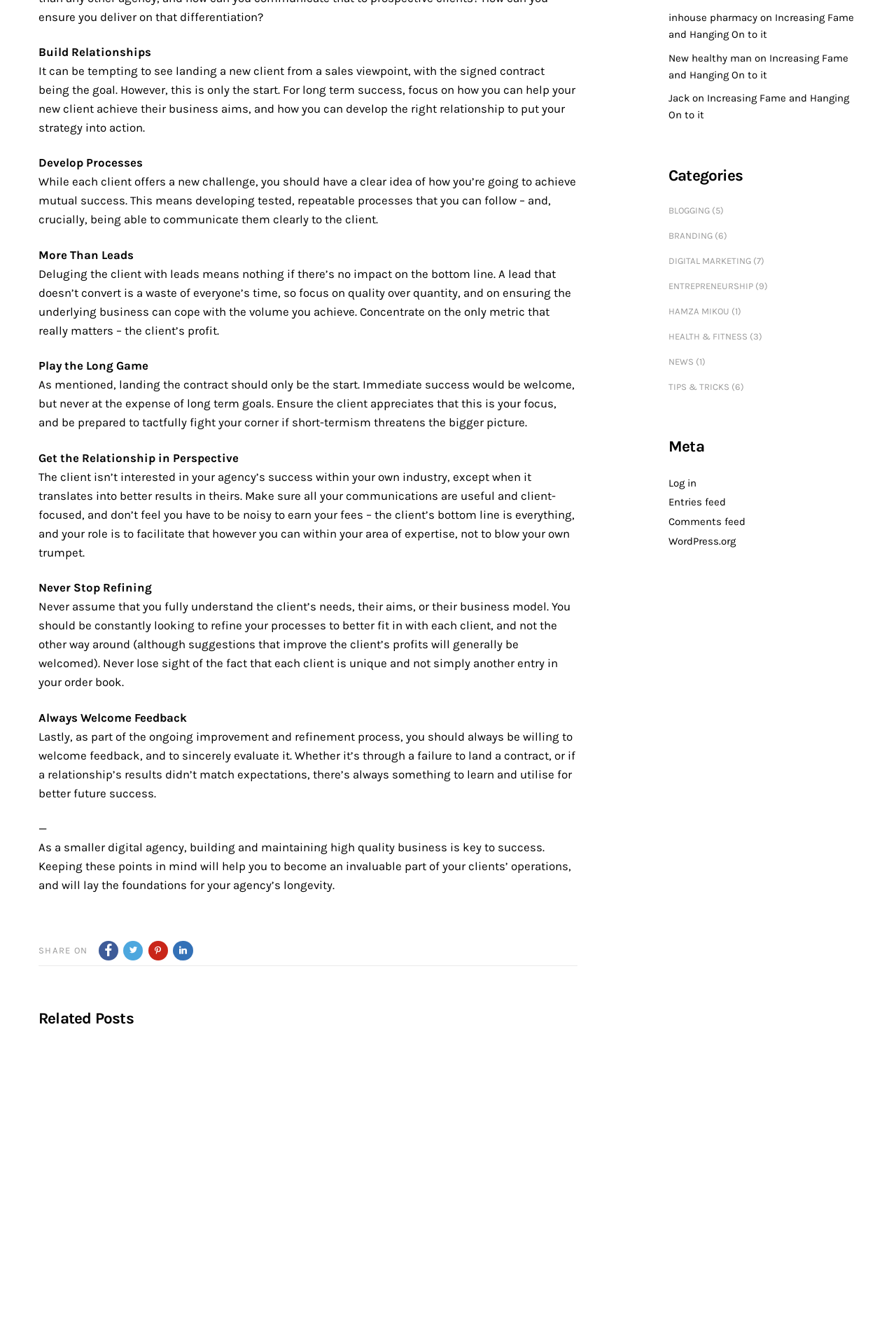Determine the bounding box coordinates of the section I need to click to execute the following instruction: "Share on social media". Provide the coordinates as four float numbers between 0 and 1, i.e., [left, top, right, bottom].

[0.043, 0.701, 0.645, 0.72]